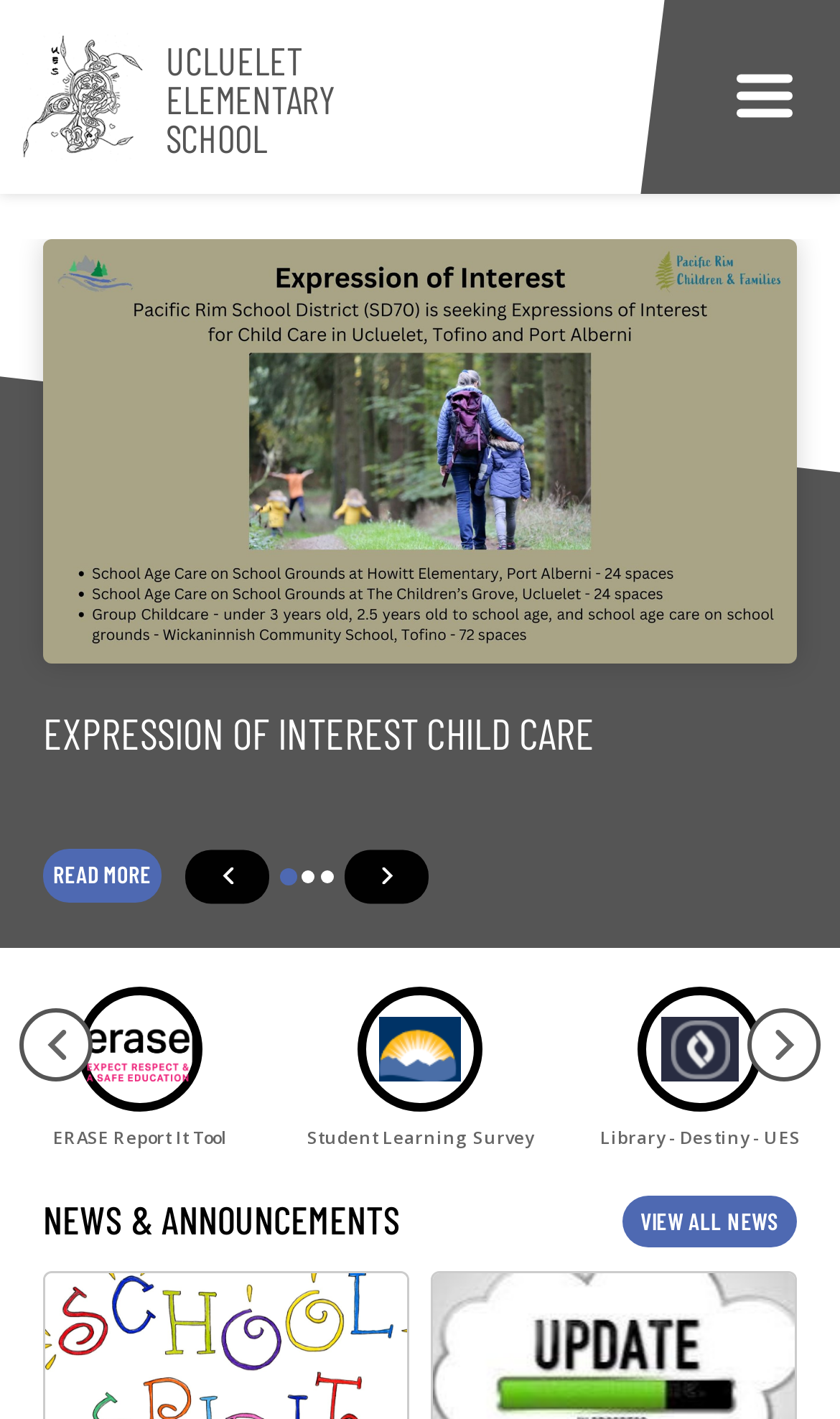Respond to the question below with a single word or phrase: What is the label of the button to navigate to the previous slide?

Slick Previous